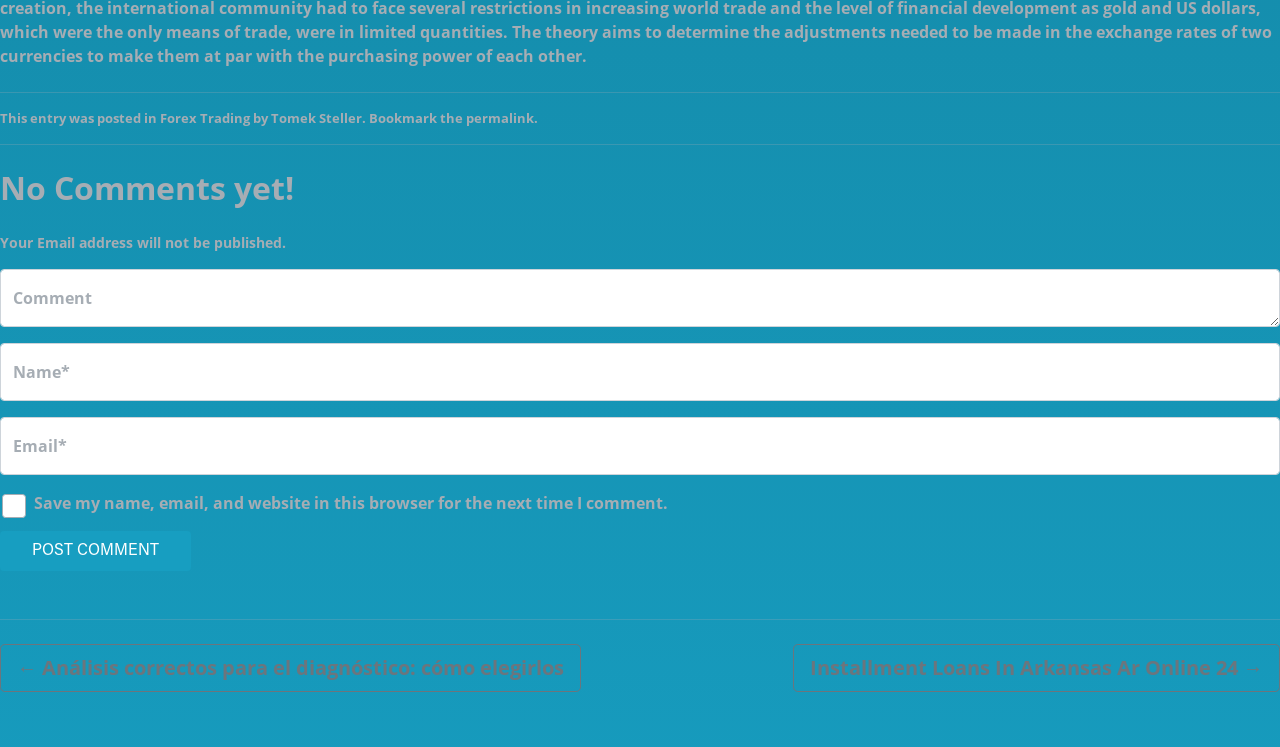Find and specify the bounding box coordinates that correspond to the clickable region for the instruction: "Click the Forex Trading link".

[0.125, 0.146, 0.195, 0.17]